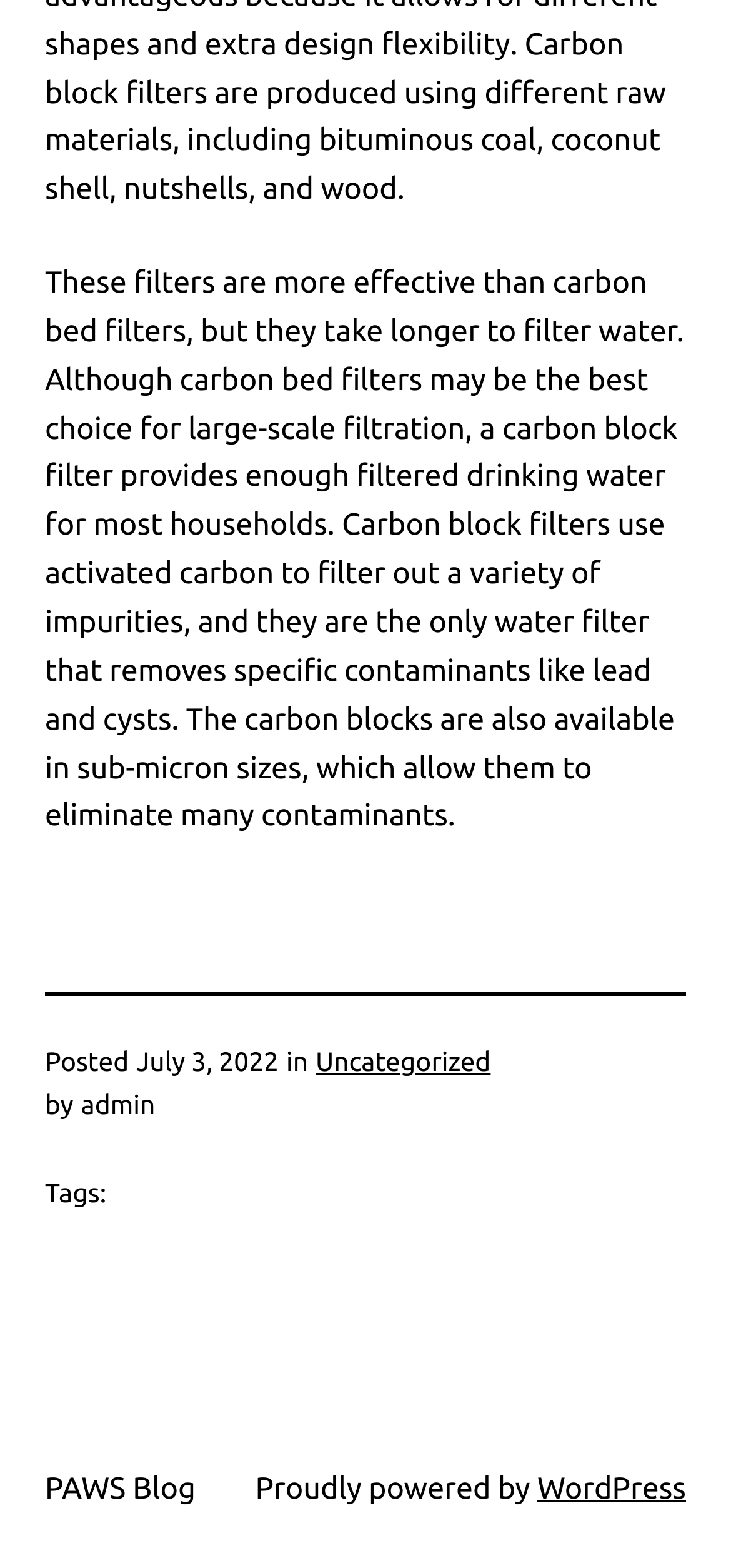Please respond to the question with a concise word or phrase:
What platform is the blog powered by?

WordPress